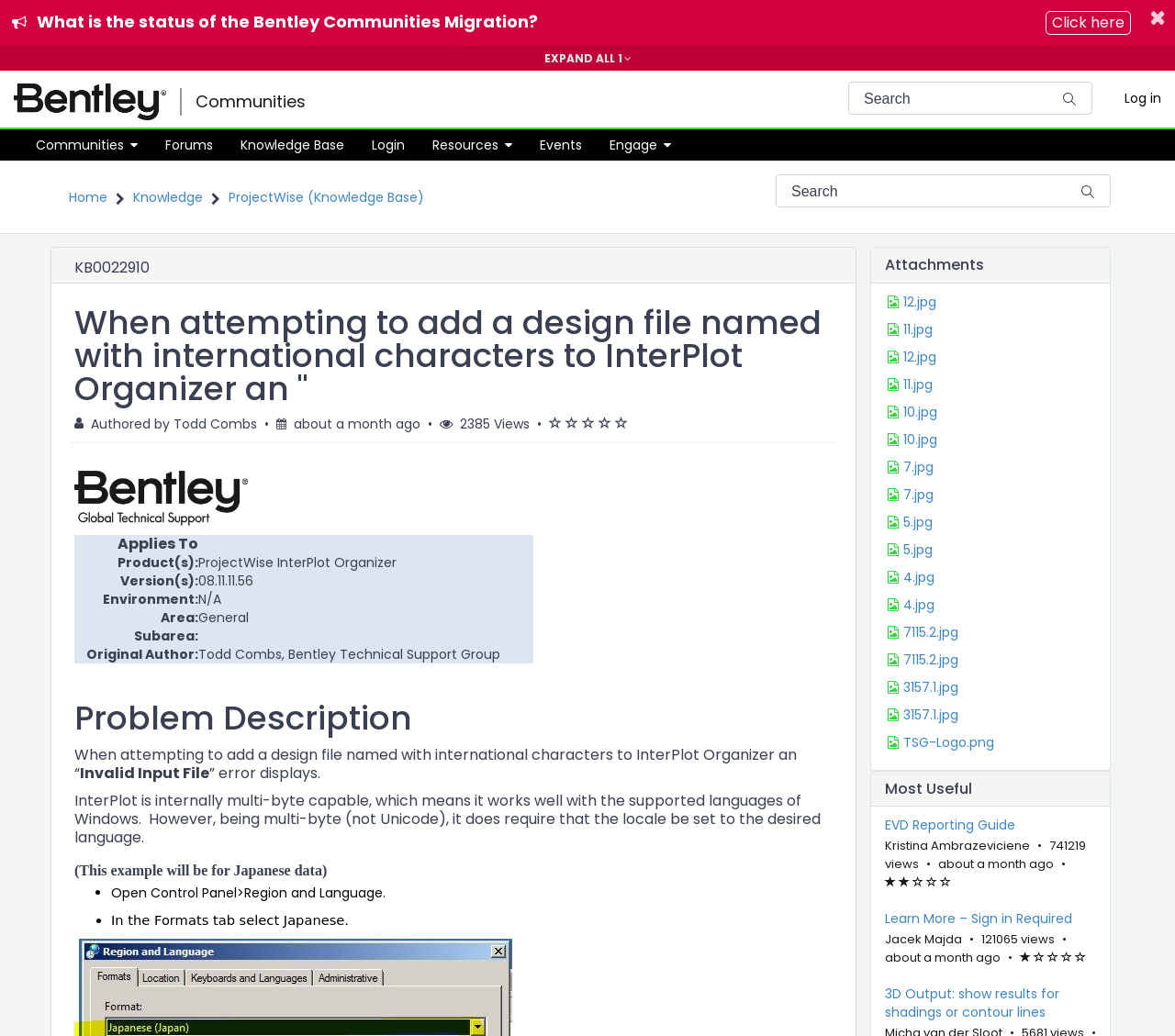Determine the bounding box coordinates of the UI element described below. Use the format (top-left x, top-left y, bottom-right x, bottom-right y) with floating point numbers between 0 and 1: aria-label="Search" placeholder="Search"

[0.735, 0.081, 0.891, 0.11]